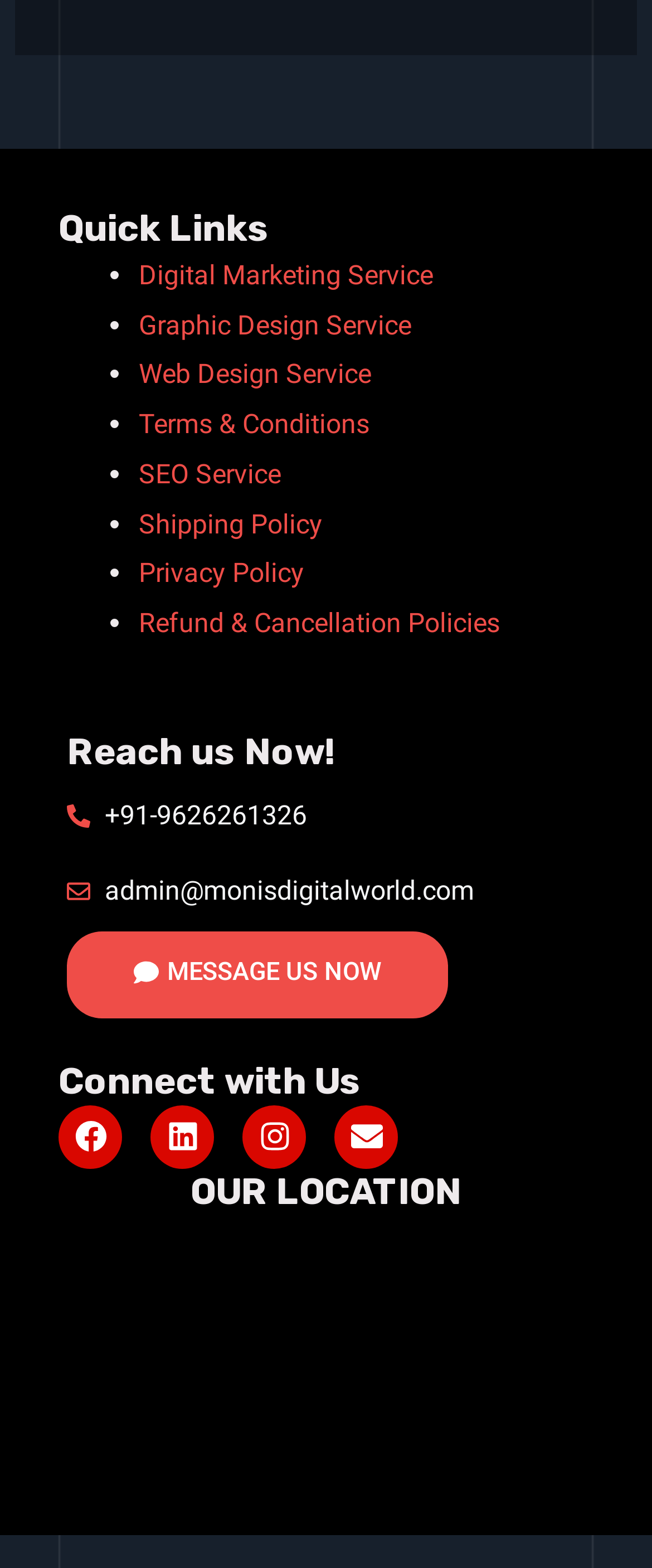What are the company's policies?
Please describe in detail the information shown in the image to answer the question.

The 'Quick Links' section lists several policy-related links, including Terms & Conditions, Shipping Policy, Refund & Cancellation Policies, and Privacy Policy, which suggest that the company has these policies in place.